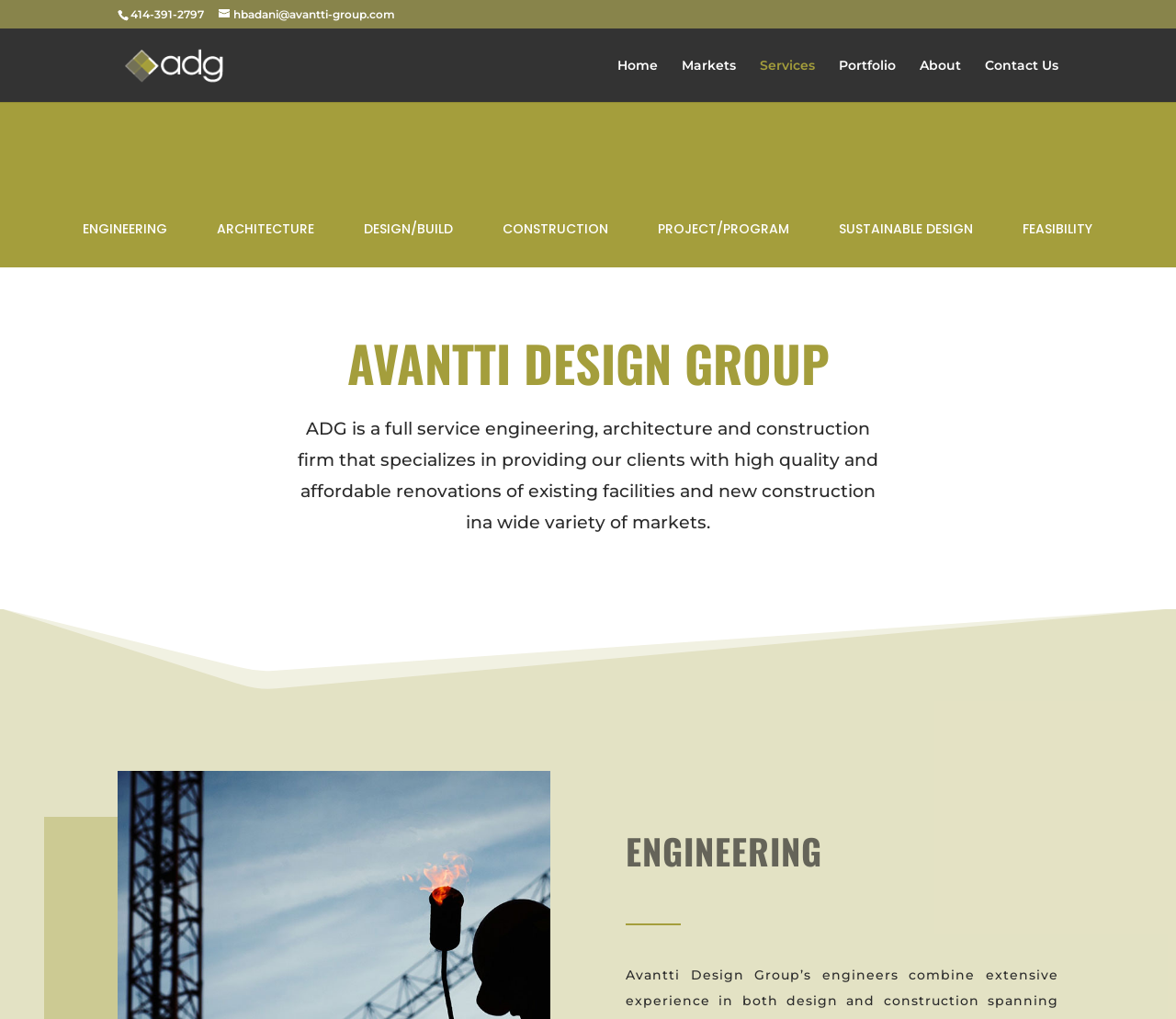Specify the bounding box coordinates of the element's region that should be clicked to achieve the following instruction: "Call the phone number". The bounding box coordinates consist of four float numbers between 0 and 1, in the format [left, top, right, bottom].

[0.111, 0.007, 0.173, 0.021]